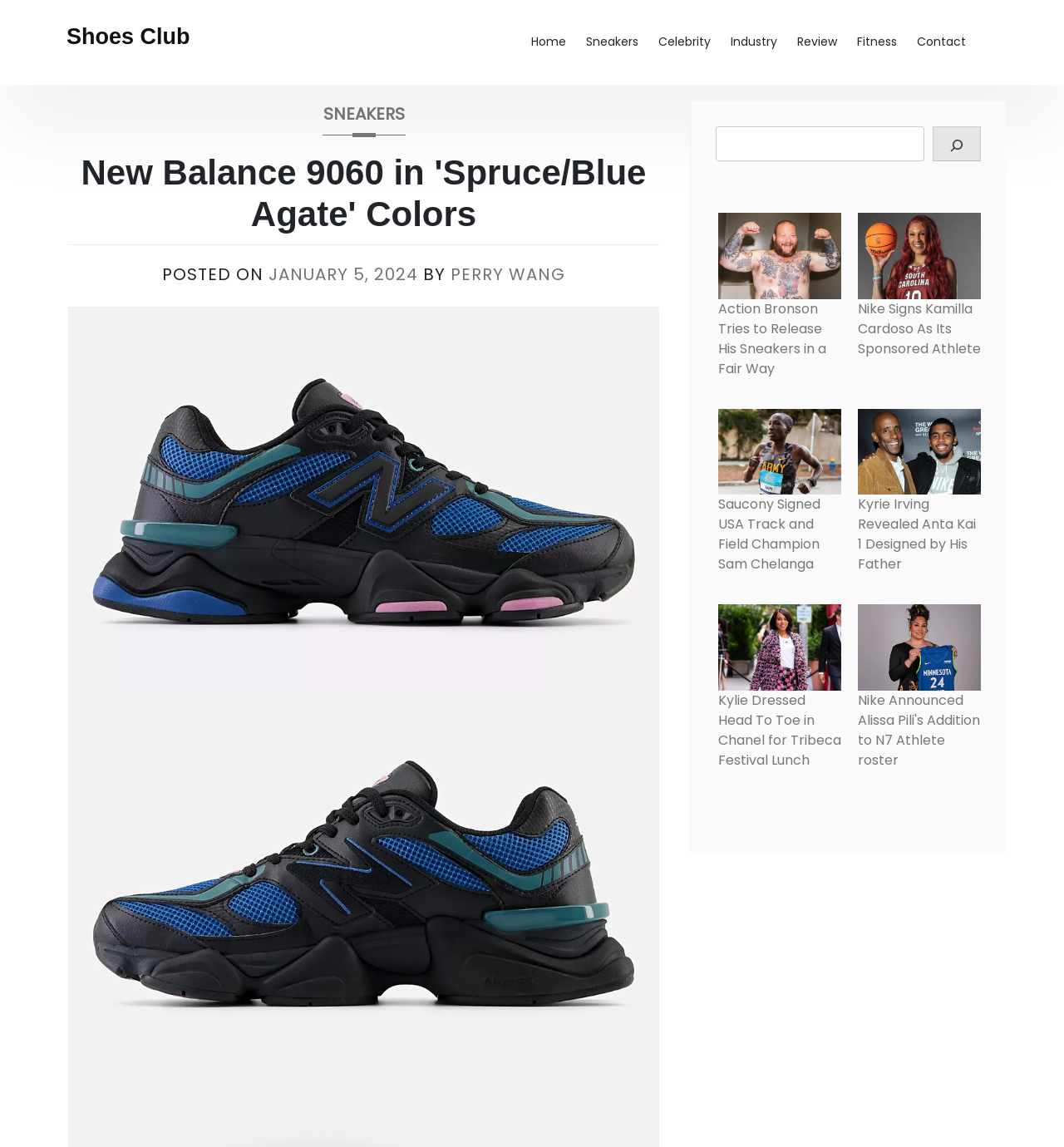Using the element description: "aria-label="Search"", determine the bounding box coordinates for the specified UI element. The coordinates should be four float numbers between 0 and 1, [left, top, right, bottom].

[0.877, 0.11, 0.922, 0.141]